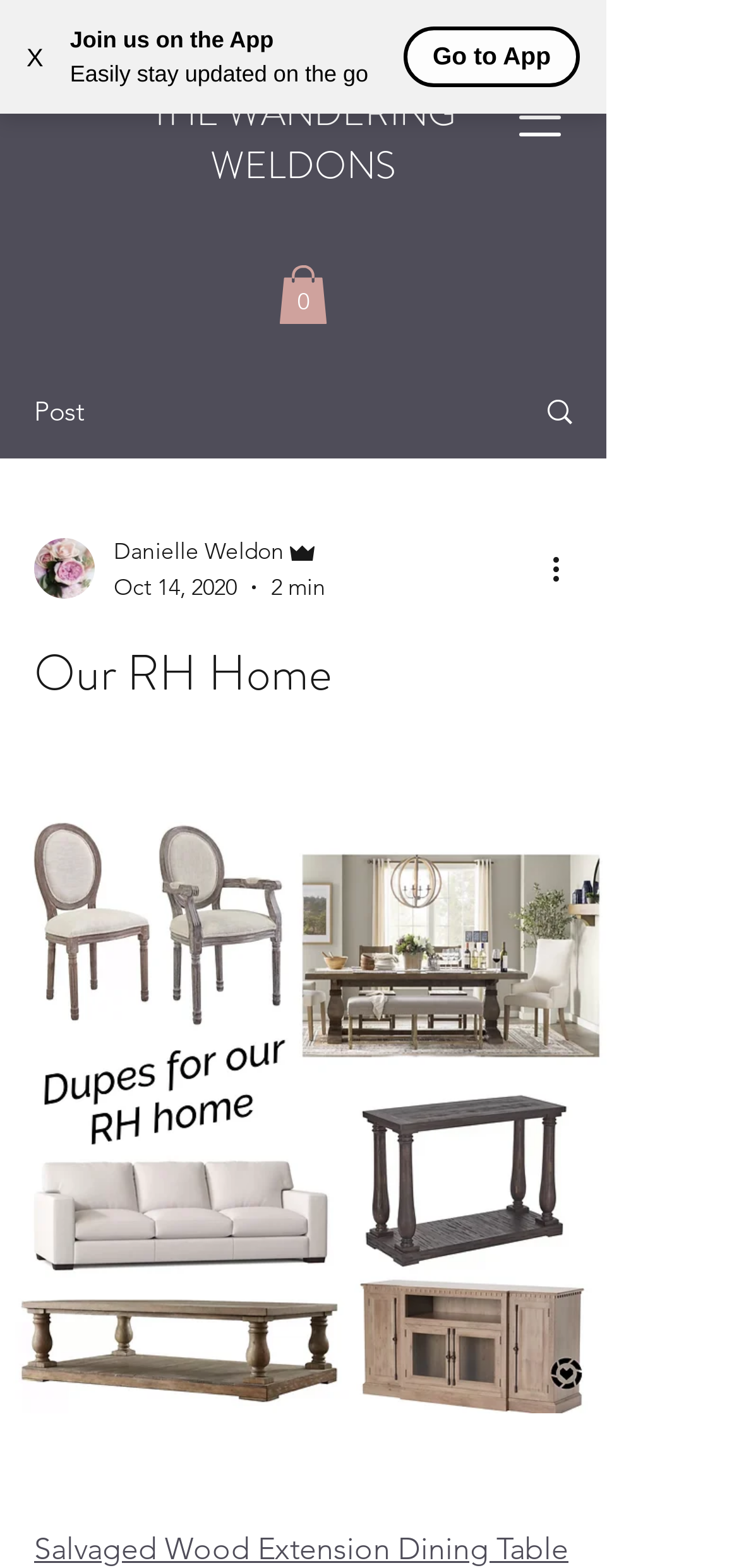Please identify the bounding box coordinates of the element that needs to be clicked to execute the following command: "Read the article about Salvaged Wood Extension Dining Table". Provide the bounding box using four float numbers between 0 and 1, formatted as [left, top, right, bottom].

[0.046, 0.977, 0.769, 0.999]